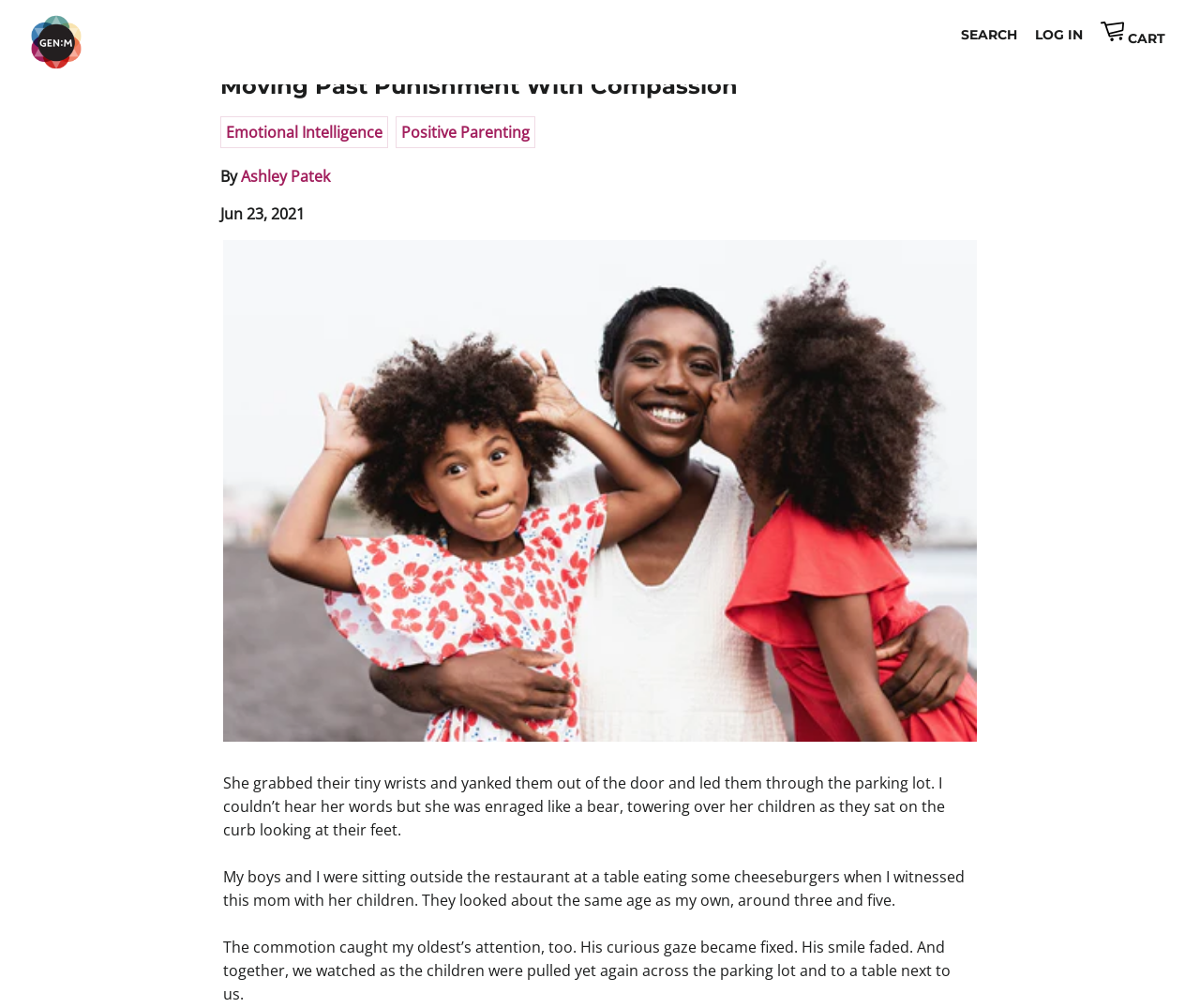Determine the title of the webpage and give its text content.

Moving Past Punishment With Compassion